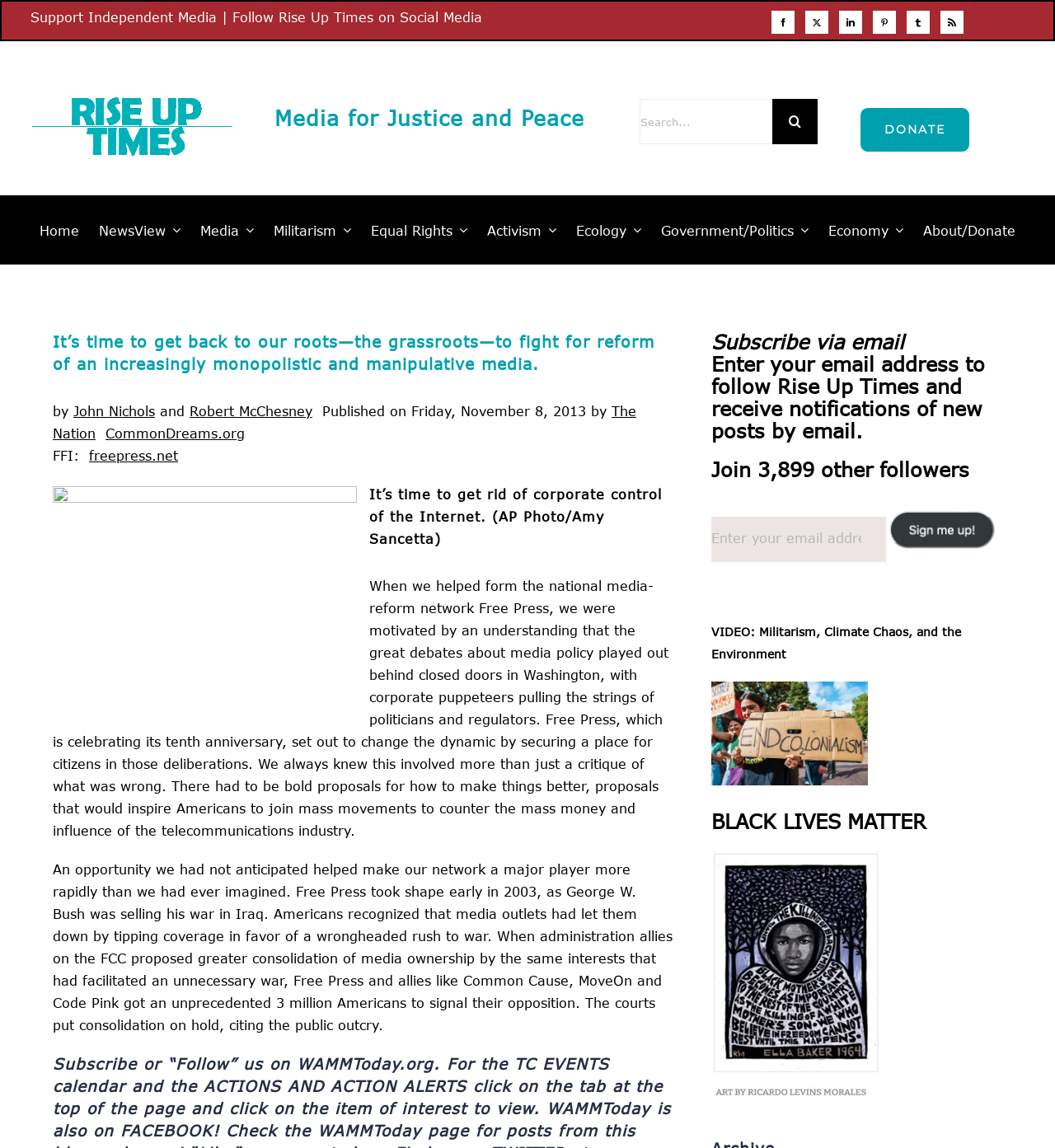Determine the bounding box for the HTML element described here: "aria-label="LinkedIn" title="LinkedIn"". The coordinates should be given as [left, top, right, bottom] with each number being a float between 0 and 1.

[0.795, 0.009, 0.817, 0.029]